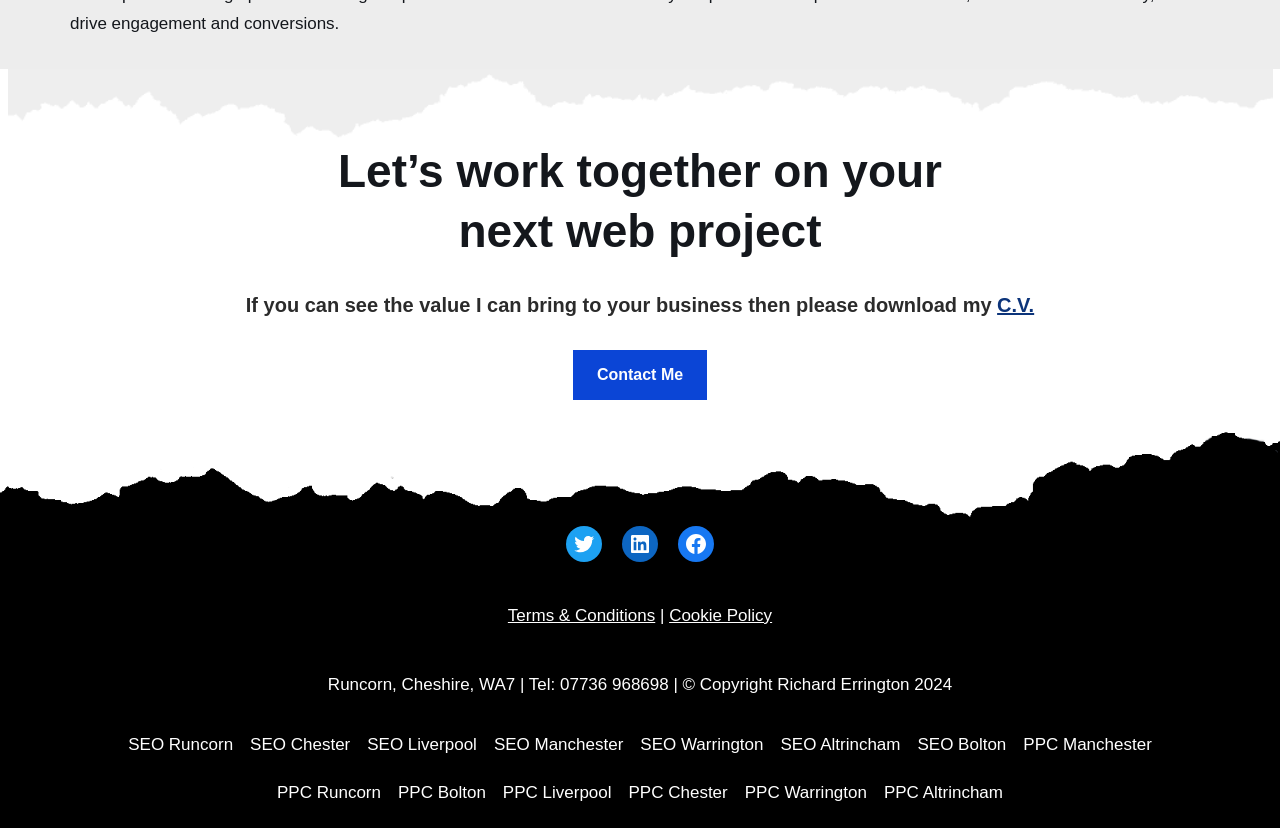Give a one-word or short phrase answer to this question: 
What services does Richard Errington offer?

SEO, PPC